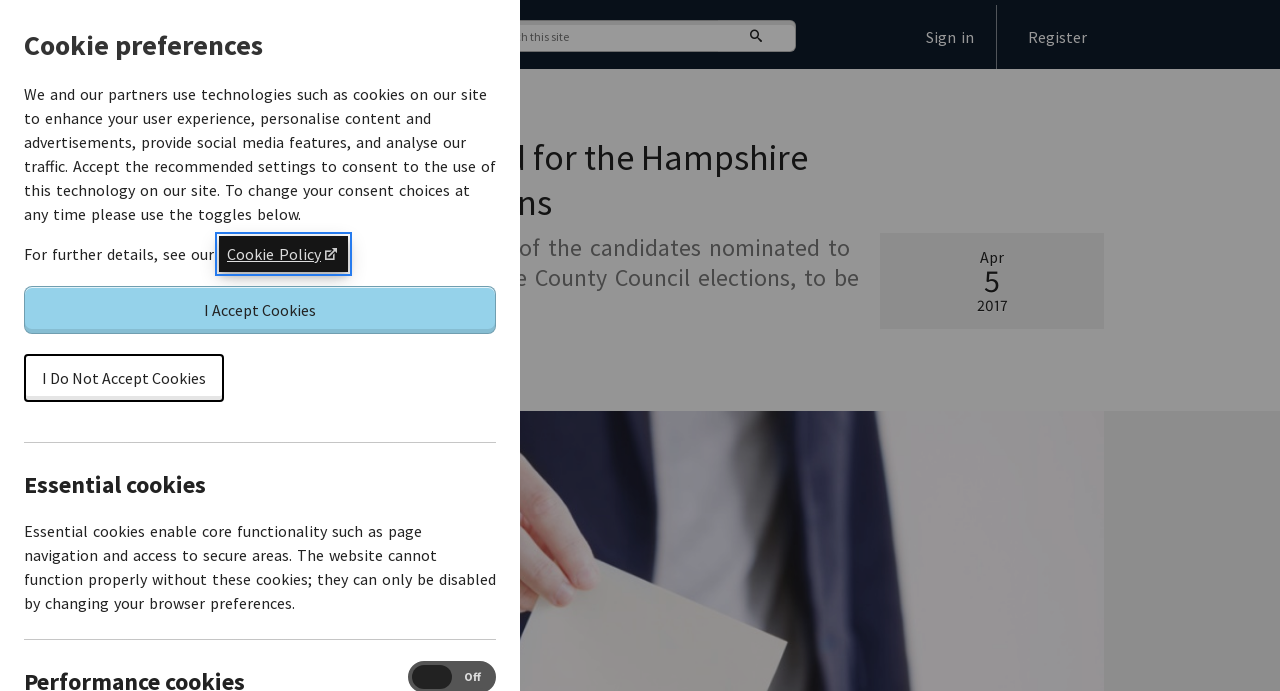What is the date of the Hampshire County Council elections?
Answer with a single word or short phrase according to what you see in the image.

Thursday 4 May 2017